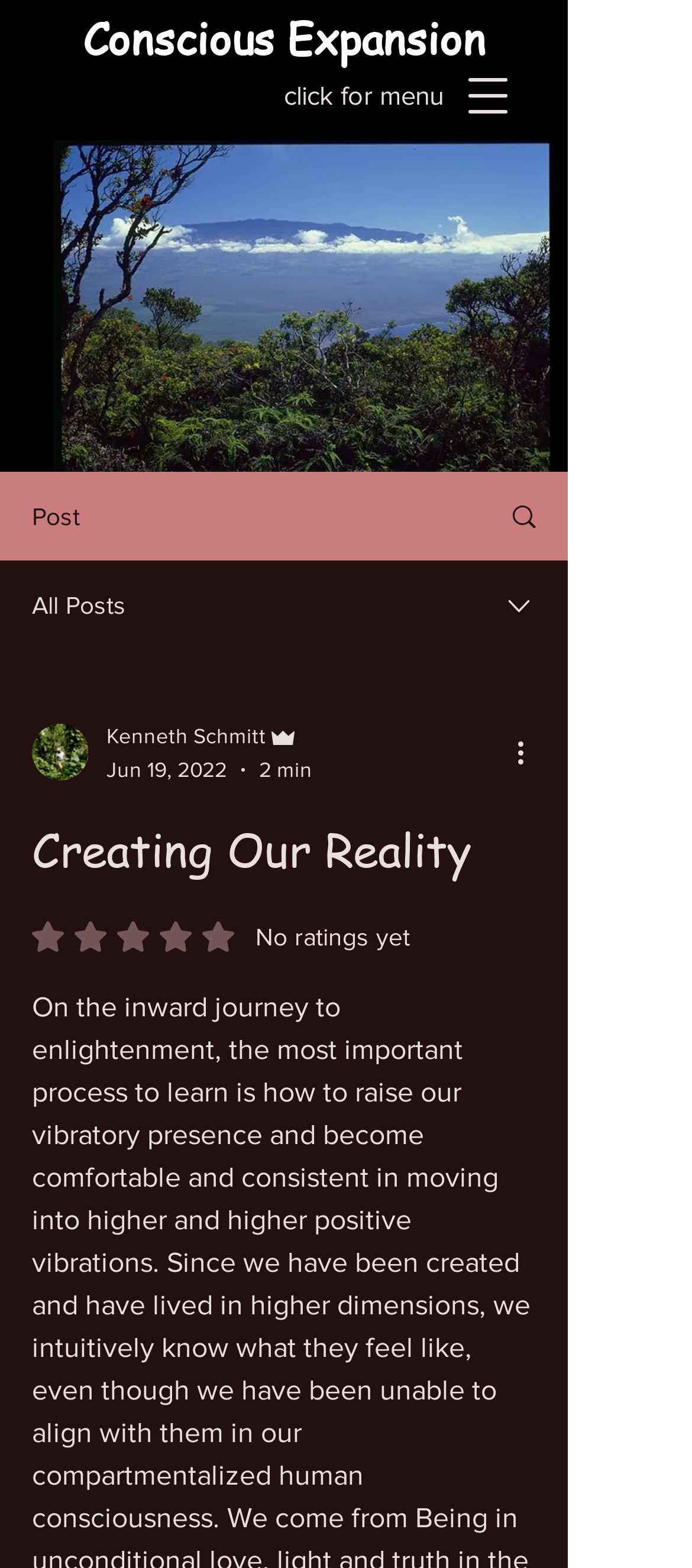Provide the bounding box coordinates in the format (top-left x, top-left y, bottom-right x, bottom-right y). All values are floating point numbers between 0 and 1. Determine the bounding box coordinate of the UI element described as: Search

[0.695, 0.302, 0.818, 0.356]